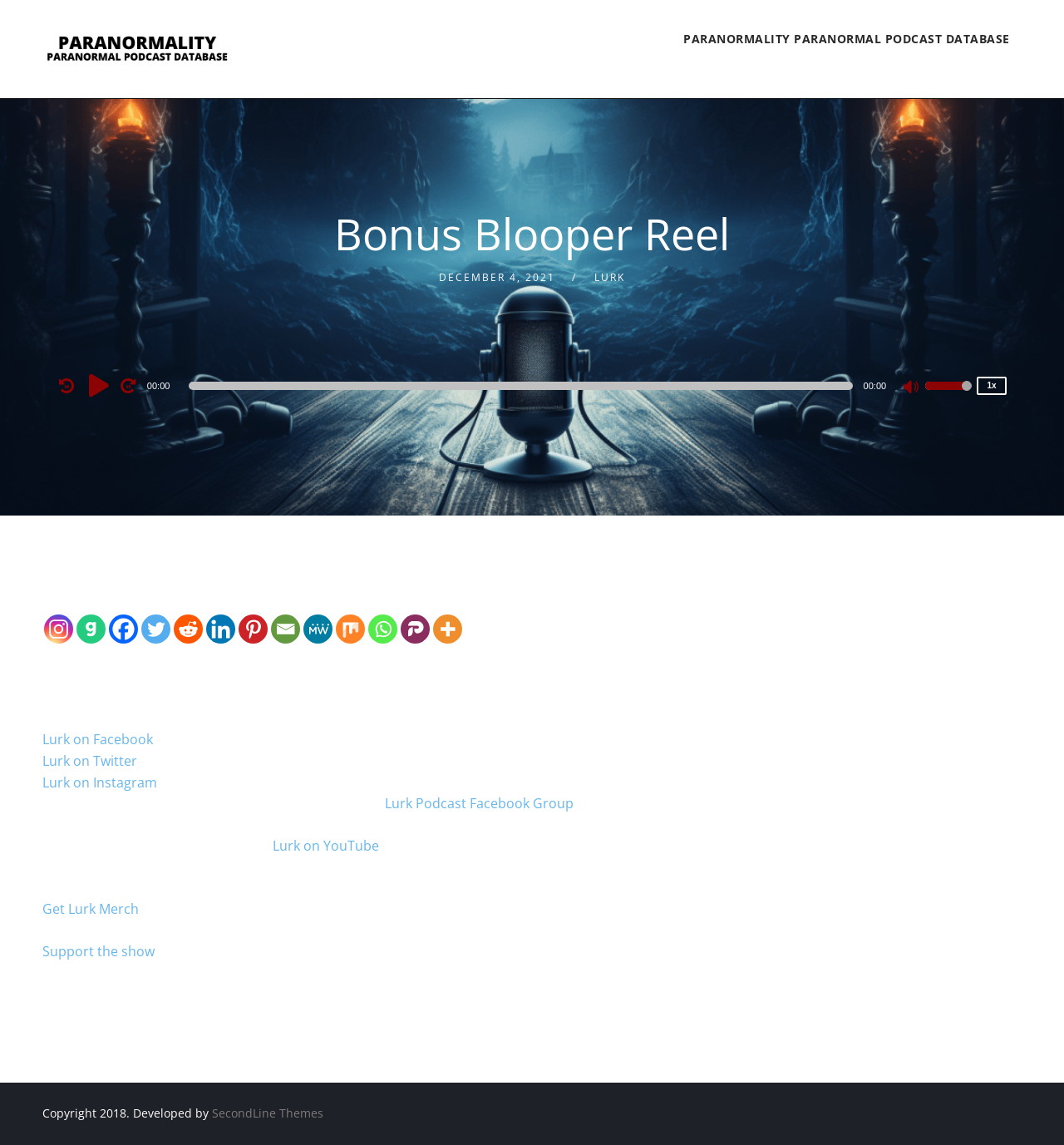Please identify the bounding box coordinates of the clickable area that will allow you to execute the instruction: "Adjust the volume".

[0.87, 0.333, 0.913, 0.359]